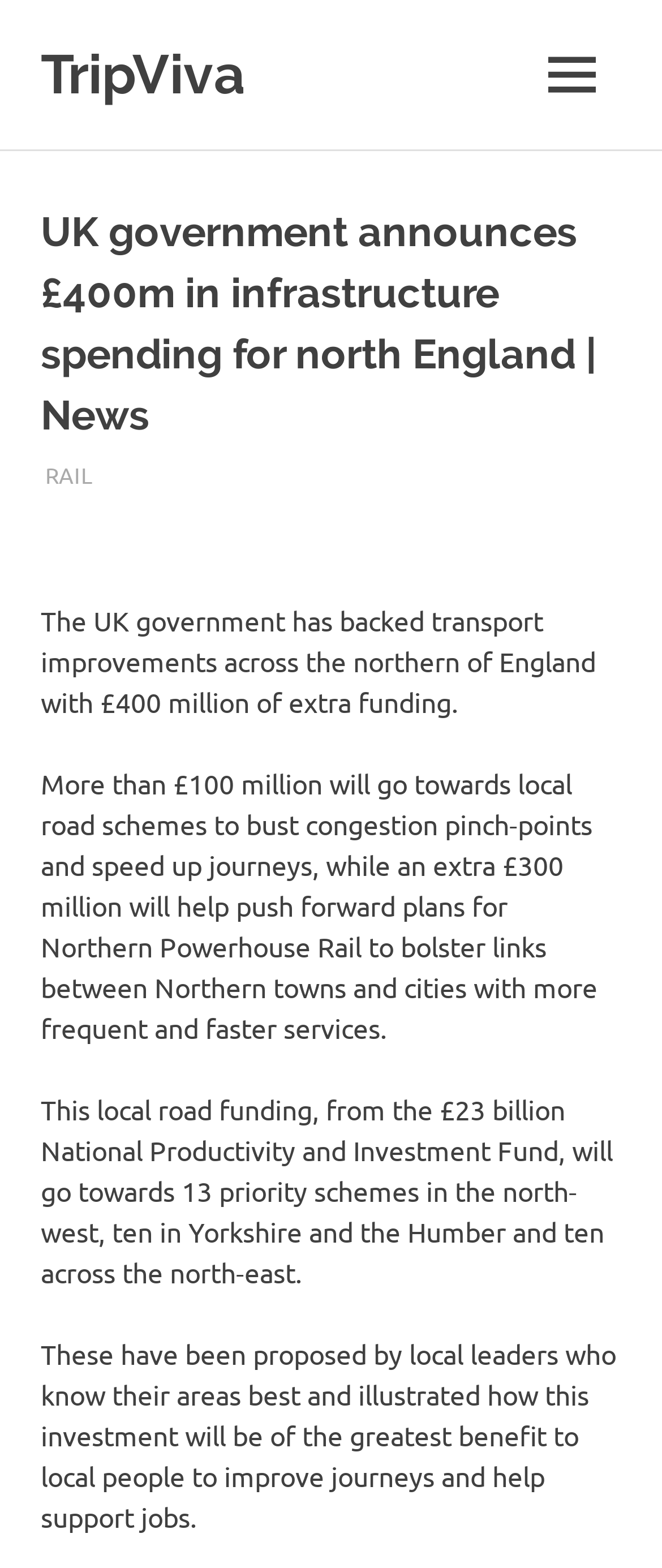Utilize the details in the image to thoroughly answer the following question: What is the source of the local road funding?

The webpage states that 'This local road funding, from the £23 billion National Productivity and Investment Fund, will go towards 13 priority schemes in the north-west, ten in Yorkshire and the Humber and ten across the north-east'.